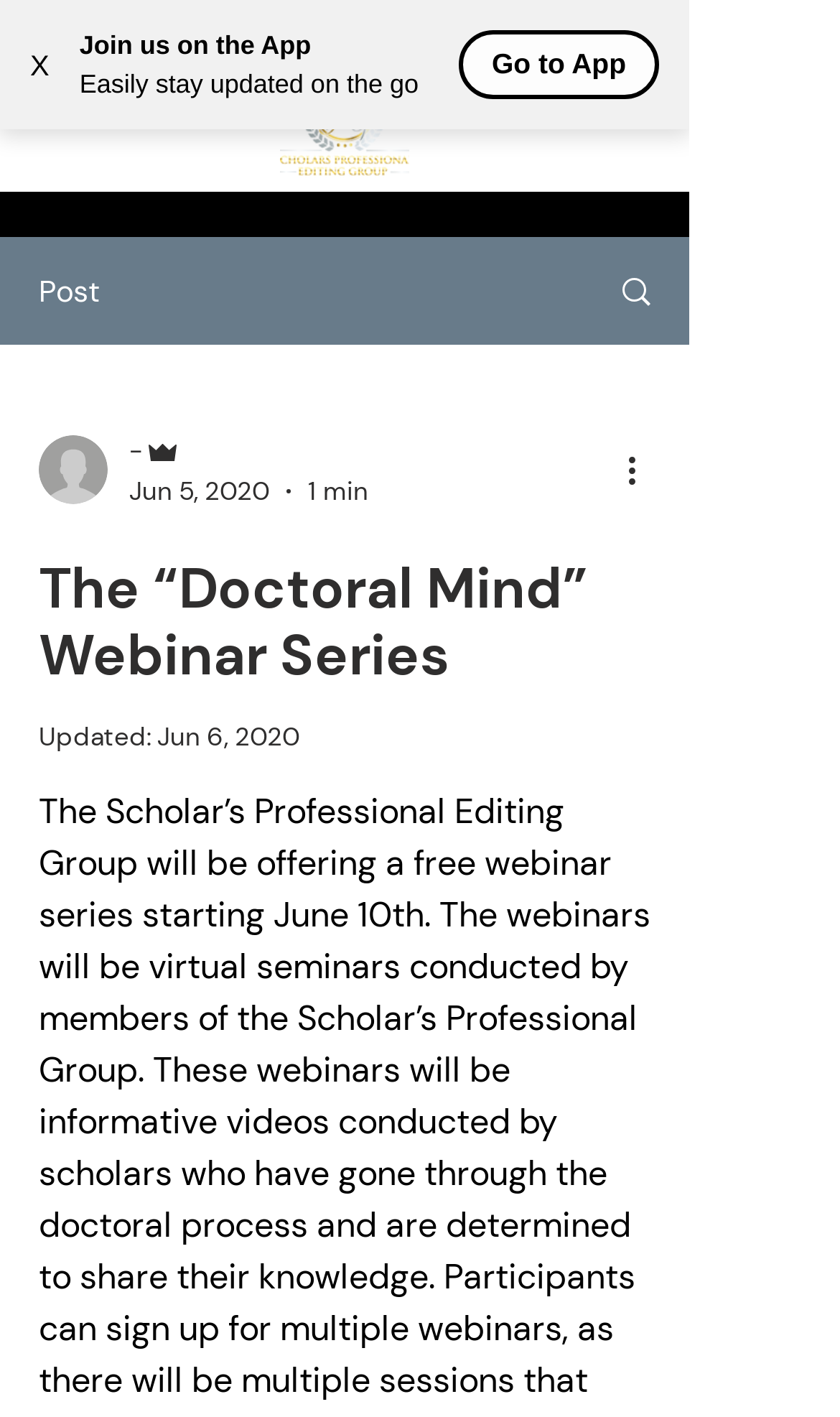What is the topic of the webinar series?
Using the visual information, reply with a single word or short phrase.

The Doctoral Mind